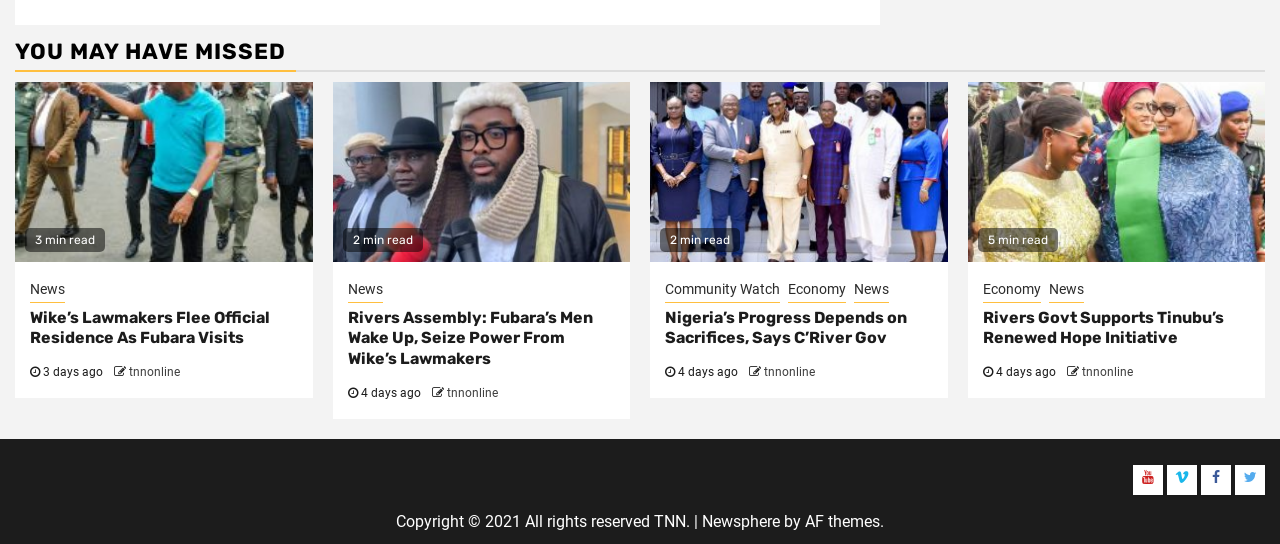Can you specify the bounding box coordinates for the region that should be clicked to fulfill this instruction: "Follow TNN on Facebook".

[0.938, 0.855, 0.962, 0.91]